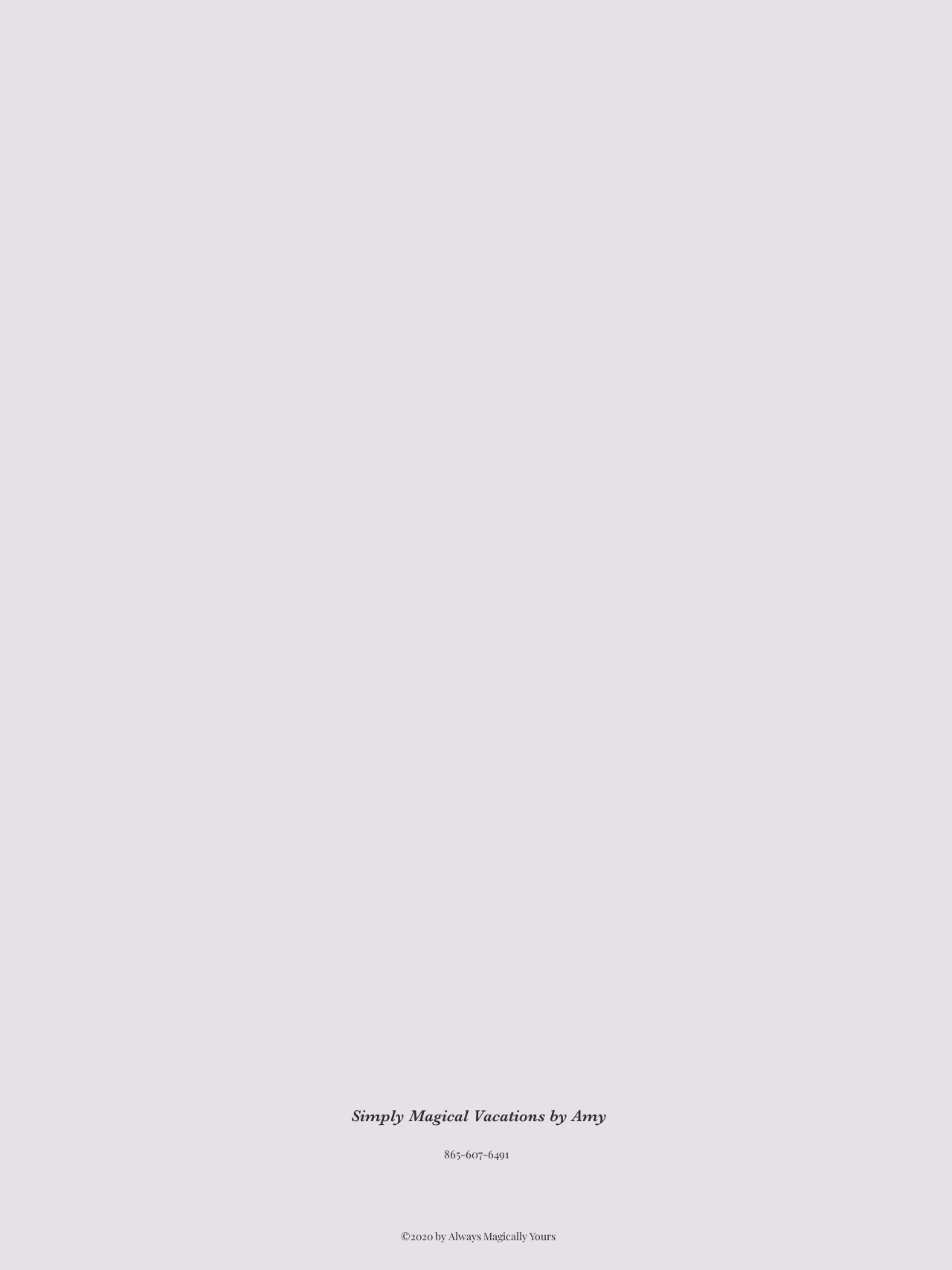Answer the following query concisely with a single word or phrase:
Is the YouTube link to the right of the LinkedIn link?

Yes